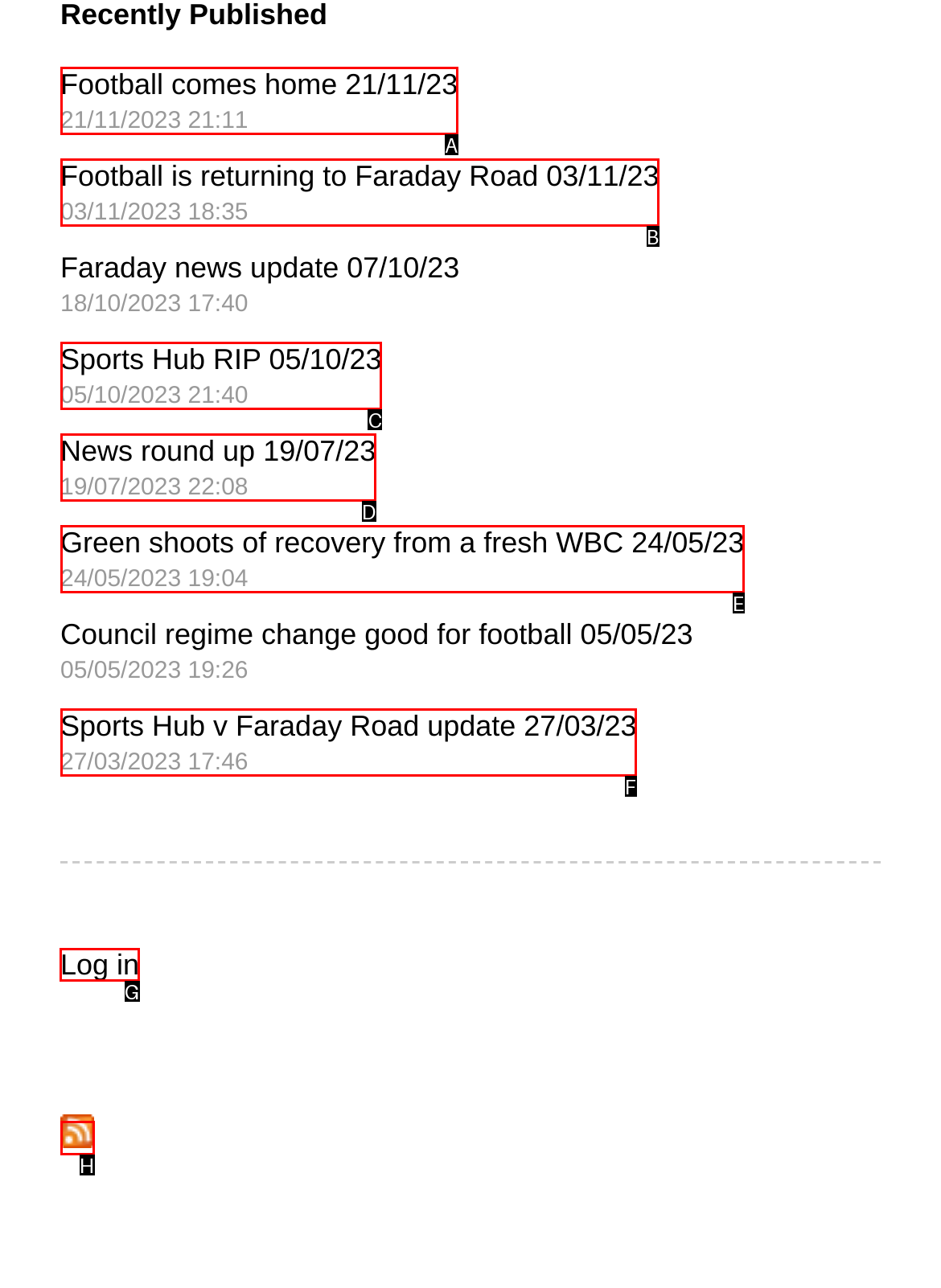Indicate which UI element needs to be clicked to fulfill the task: Log in to the website
Answer with the letter of the chosen option from the available choices directly.

G